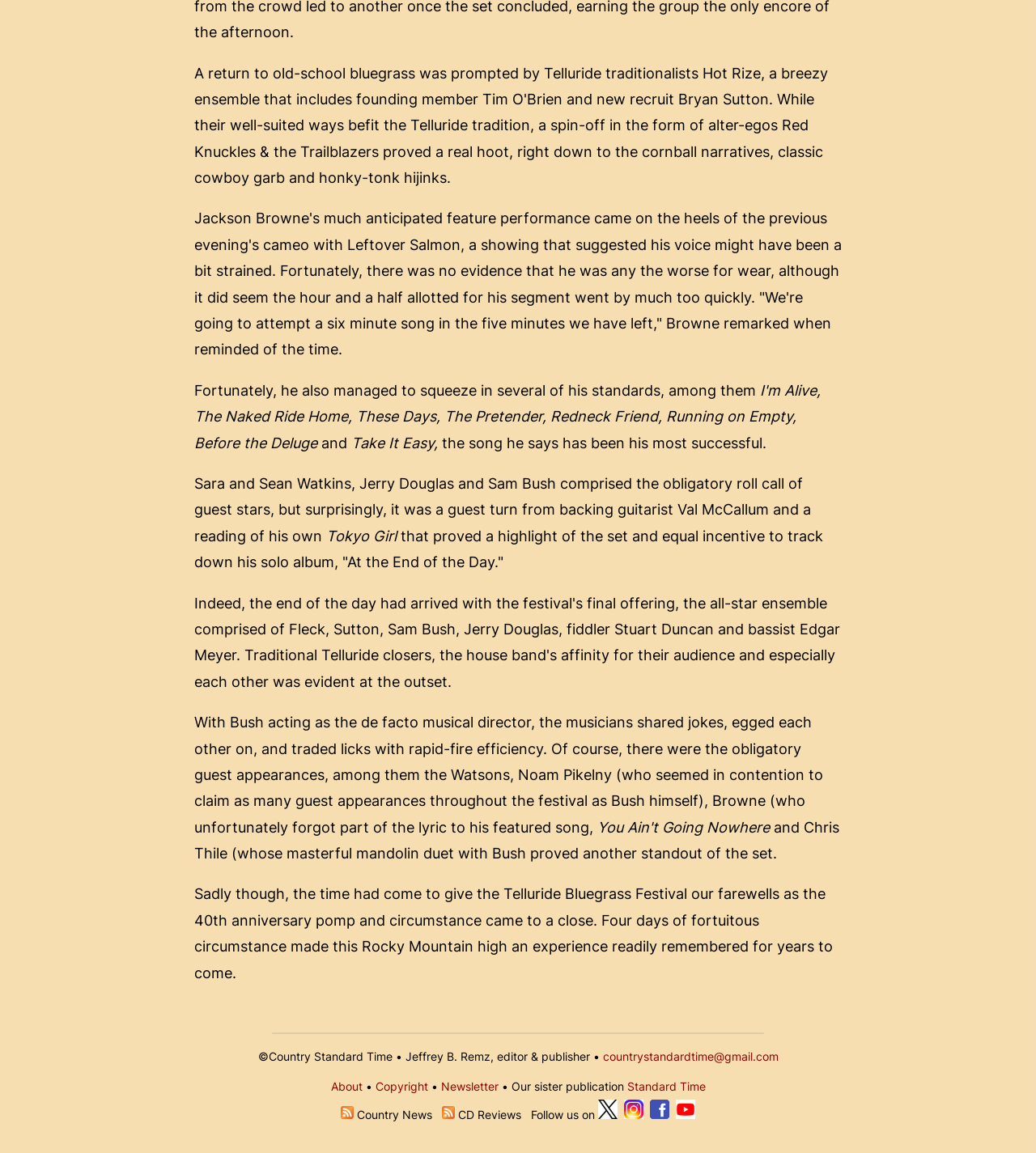How many links are there in the footer of the webpage?
Please give a detailed and elaborate explanation in response to the question.

The footer of the webpage contains links to 'About', 'Copyright', 'Newsletter', 'Subscribe to Country Music News', 'Subscribe to Country Music CD Reviews', 'Twitter', 'Instagram', 'Facebook', and 'YouTube', making a total of 9 links. However, the question asks for the number of links, excluding the social media links, which are 7.